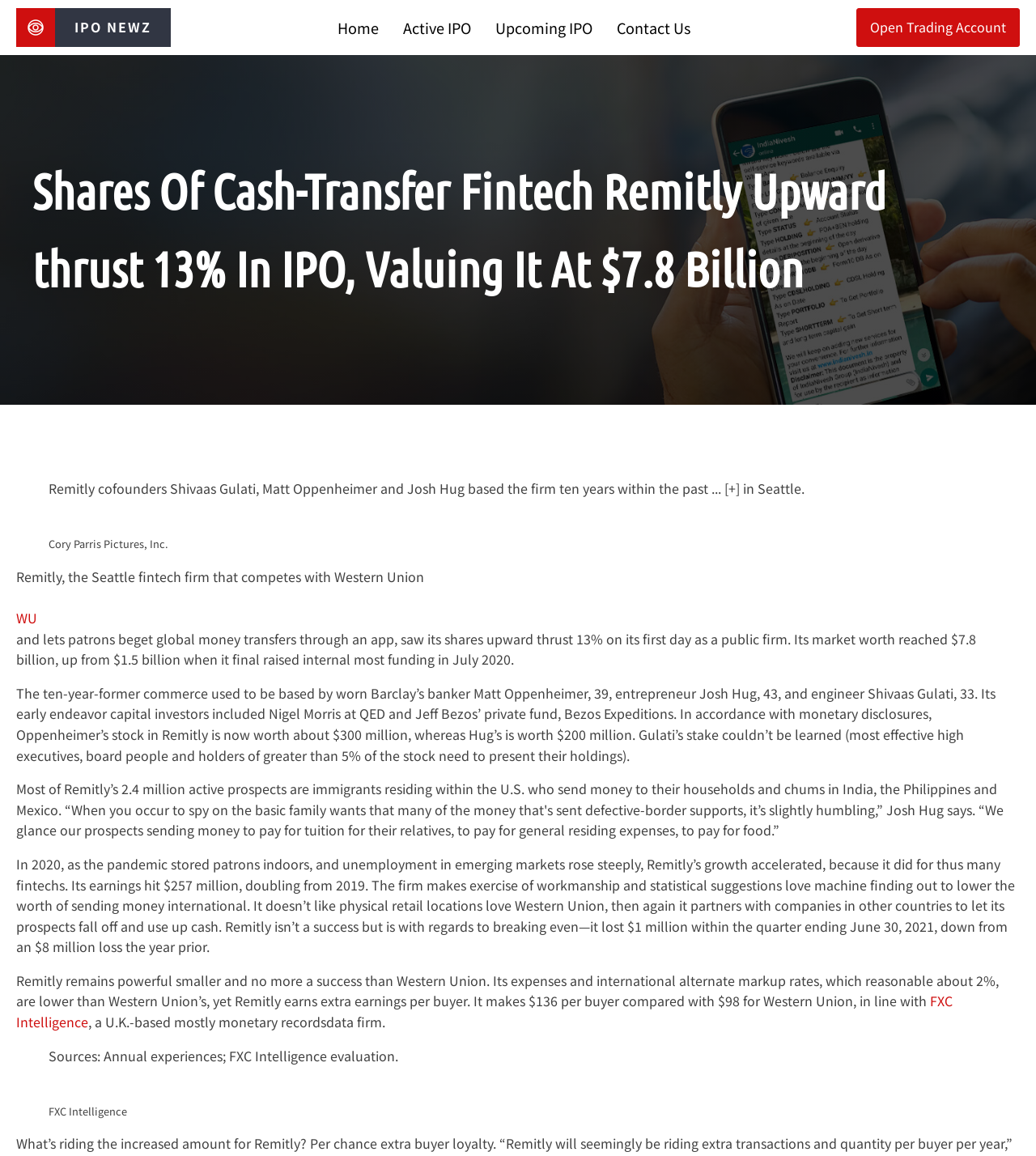Please identify the bounding box coordinates of the element's region that should be clicked to execute the following instruction: "Open 'Trading Account'". The bounding box coordinates must be four float numbers between 0 and 1, i.e., [left, top, right, bottom].

[0.827, 0.007, 0.984, 0.04]